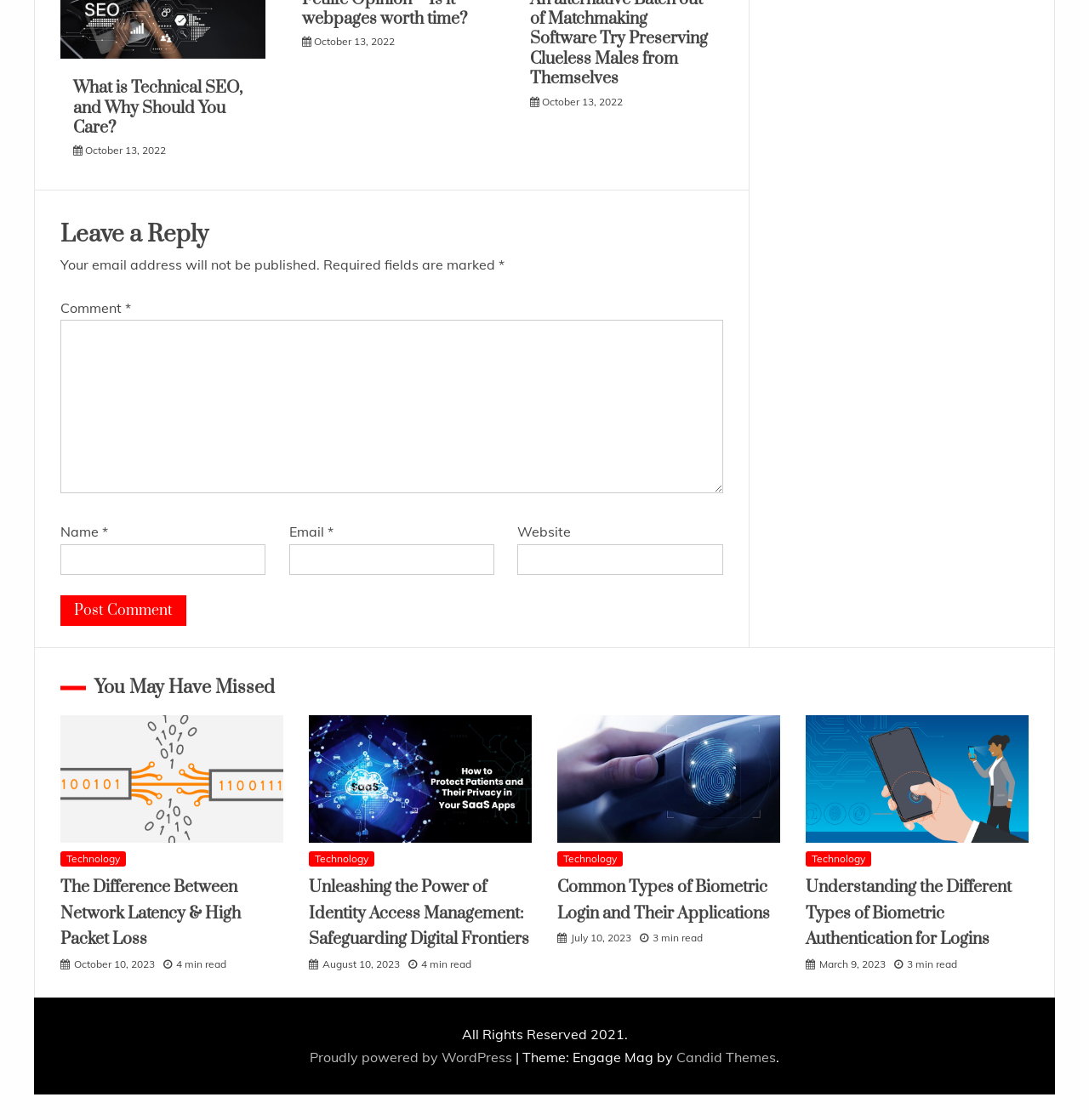Answer the question briefly using a single word or phrase: 
How many fields are required in the comment form?

3